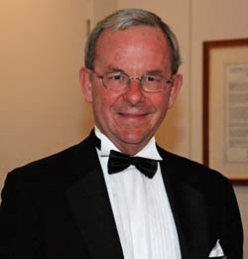Describe all the elements in the image with great detail.

The image features Bruce Fraser, who is presented in a formal black tie attire, complete with a bowtie. He appears to be smiling, suggesting a friendly demeanor, and is likely attending an event that calls for such elegant dress. This photo accompanies a context that highlights his extensive career, including his roles in various sectors such as investment banking and education management, along with his contributions as a governor and trustee in educational and charitable organizations. Fraser's background is noted for his diverse achievements, including holding positions at notable institutions and displaying a strong commitment to community service.